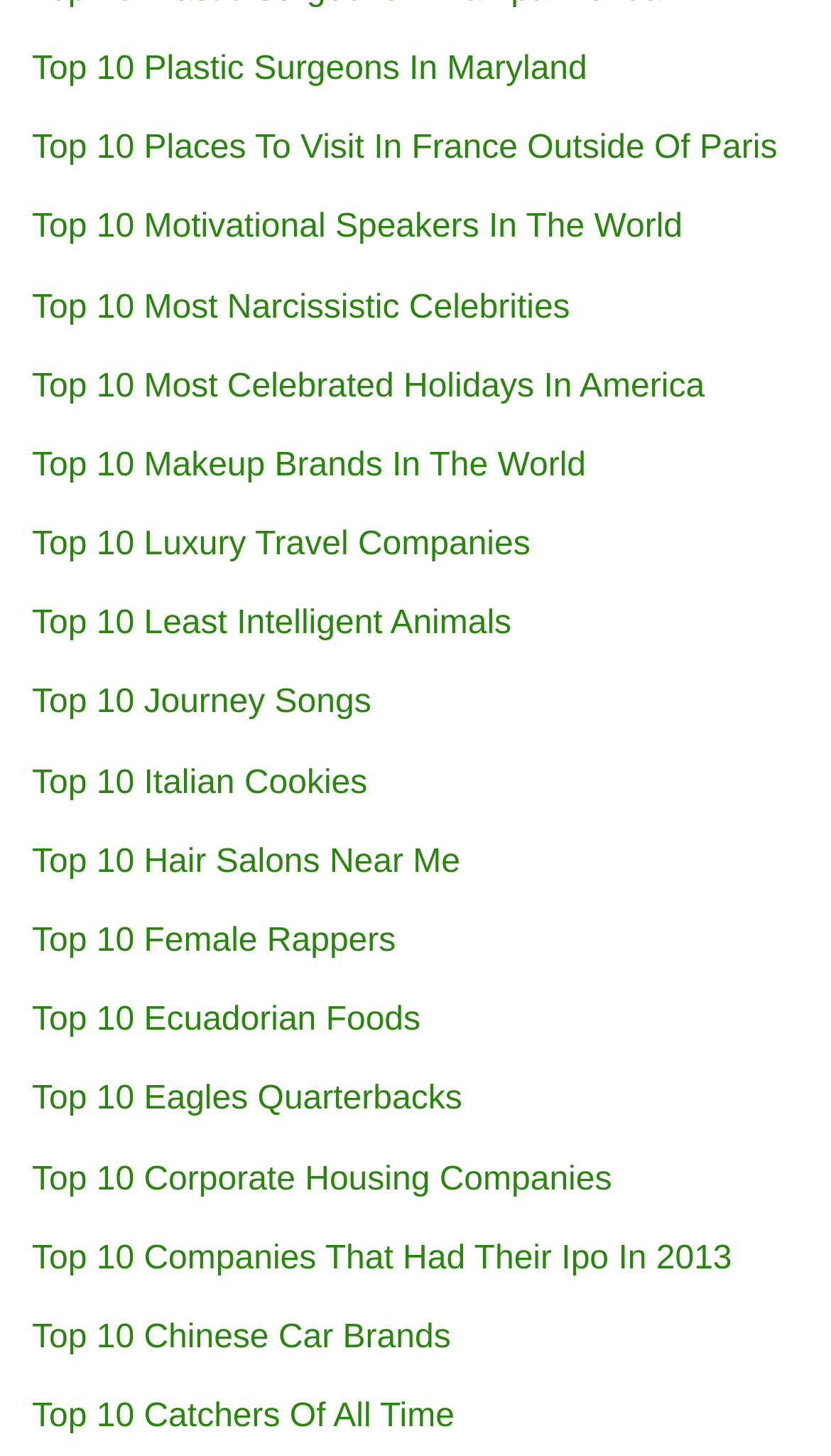Indicate the bounding box coordinates of the element that must be clicked to execute the instruction: "View Top 10 Plastic Surgeons In Maryland". The coordinates should be given as four float numbers between 0 and 1, i.e., [left, top, right, bottom].

[0.038, 0.035, 0.707, 0.06]